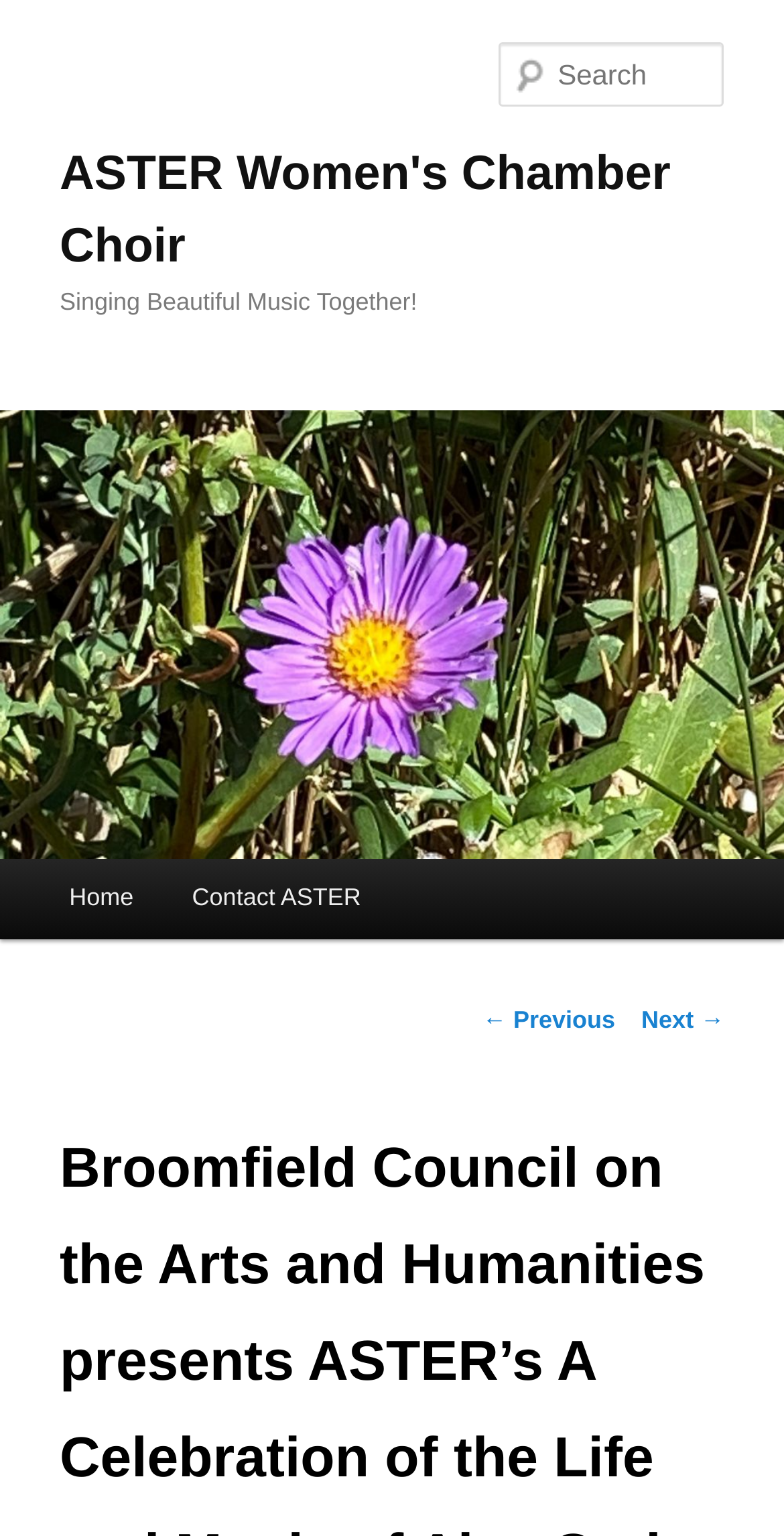What is the theme of the page?
Answer with a single word or short phrase according to what you see in the image.

Music